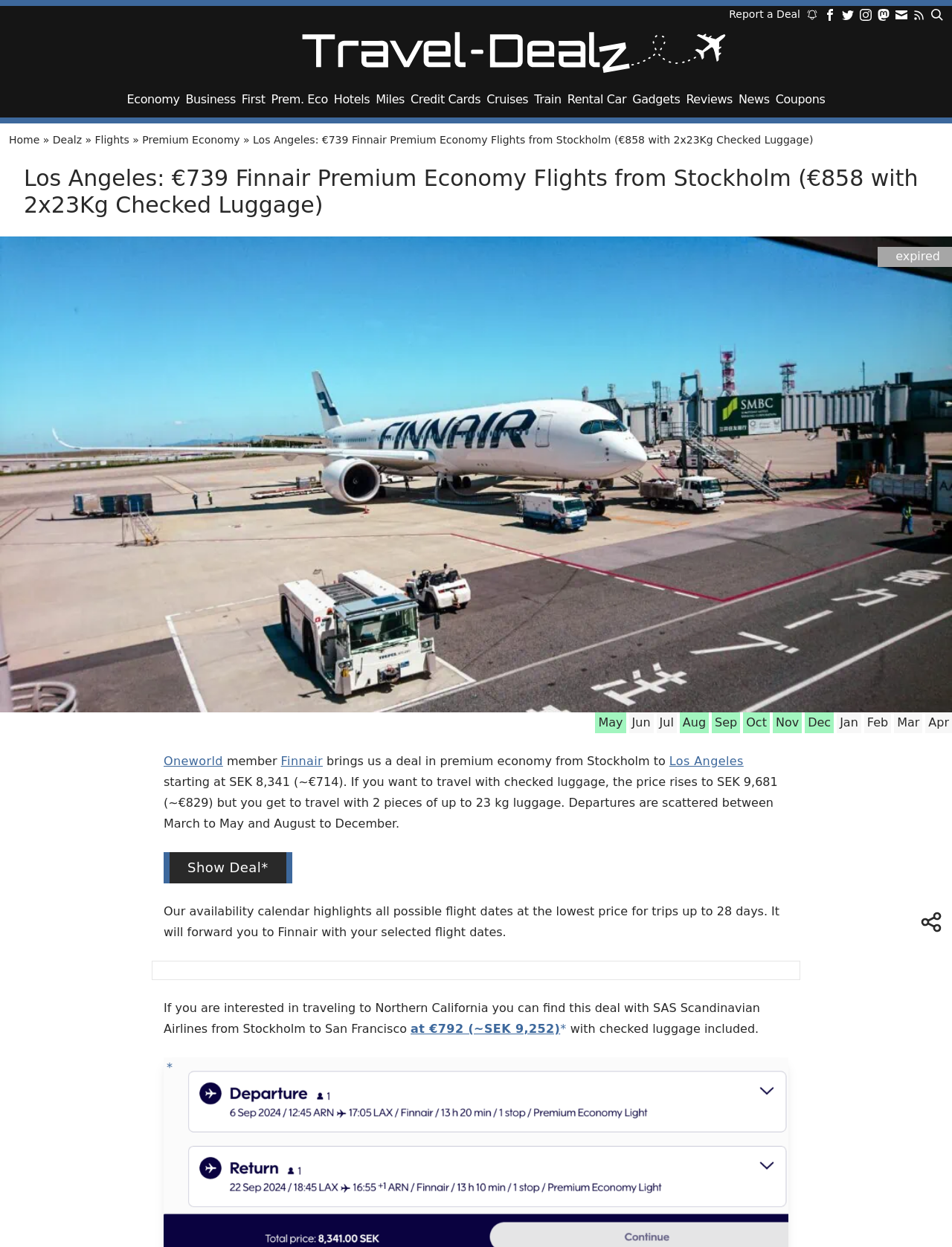Could you specify the bounding box coordinates for the clickable section to complete the following instruction: "Click on the 'Report a Deal' link"?

[0.766, 0.007, 0.841, 0.016]